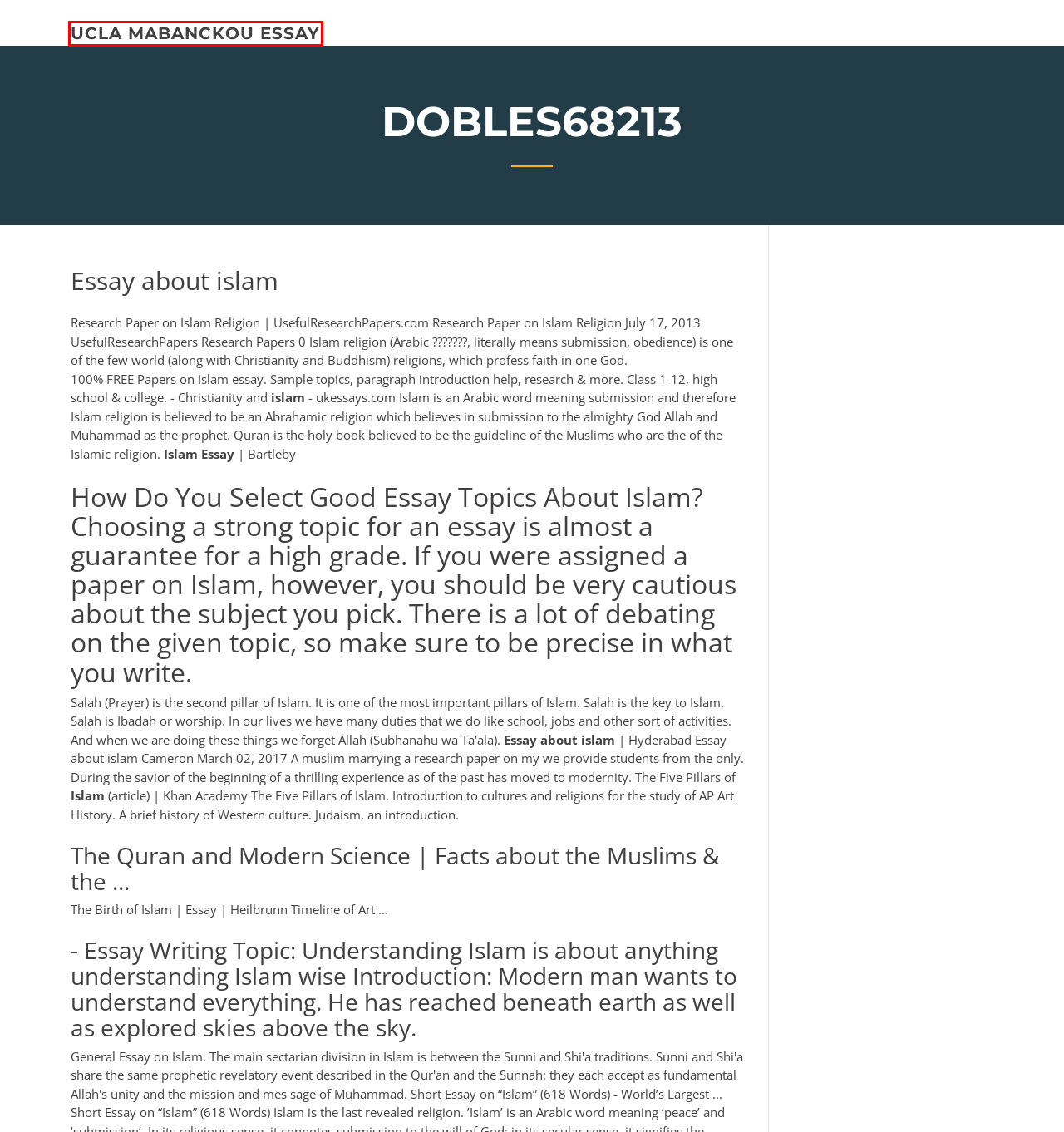You have been given a screenshot of a webpage, where a red bounding box surrounds a UI element. Identify the best matching webpage description for the page that loads after the element in the bounding box is clicked. Options include:
A. World war 2 thesis topics fsxff
B. Synthesis essay ap eng gxphs
C. What to write my research paper on vokuh
D. ucla mabanckou essay - writezachdhi.netlify.app
E. Examples of a memory essay qipxh
F. Write will online nfigm
G. Sample essay for middle school students jgmsk
H. Things to write about yourself in an essay kivhj

D